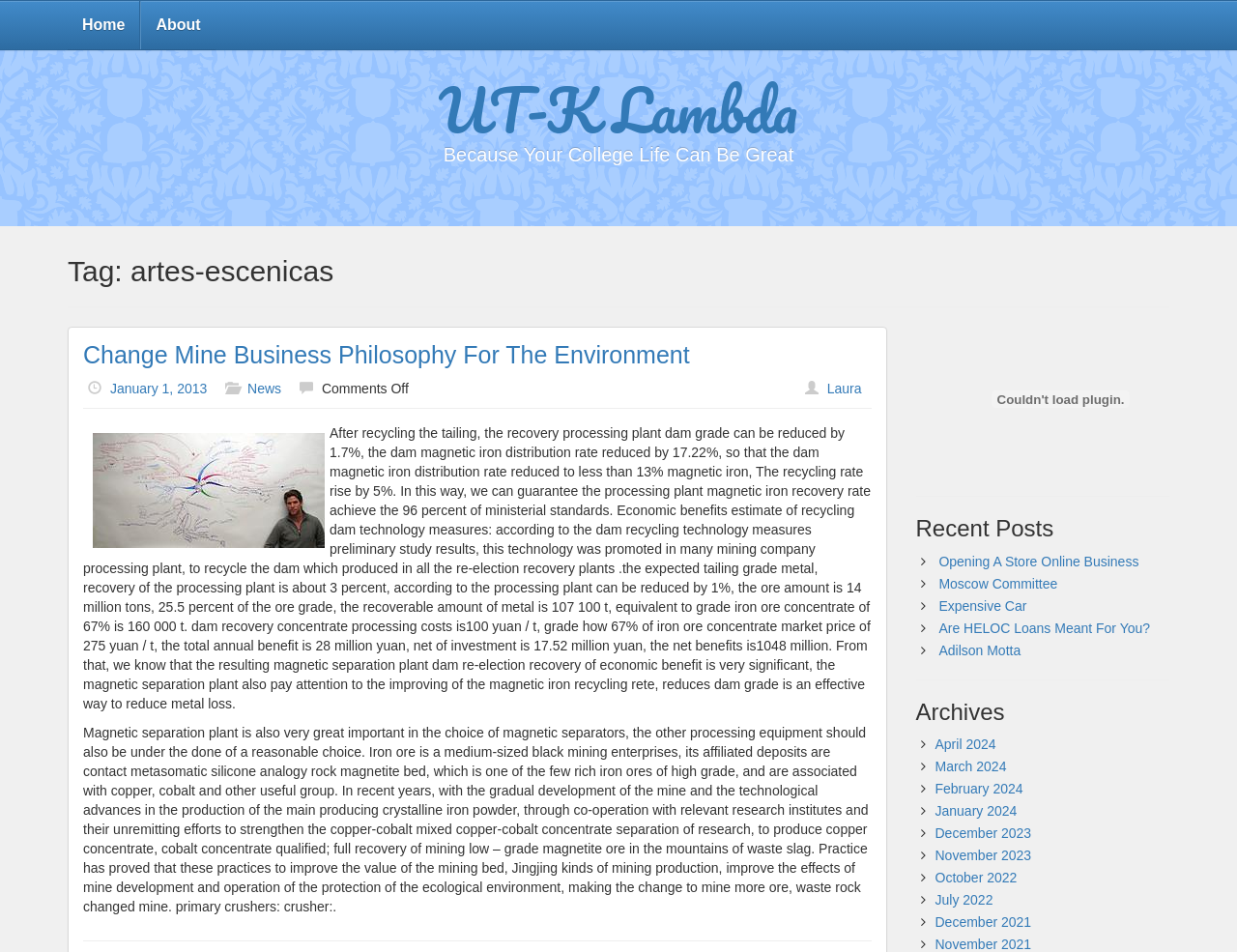How many archives are listed?
Refer to the screenshot and answer in one word or phrase.

9